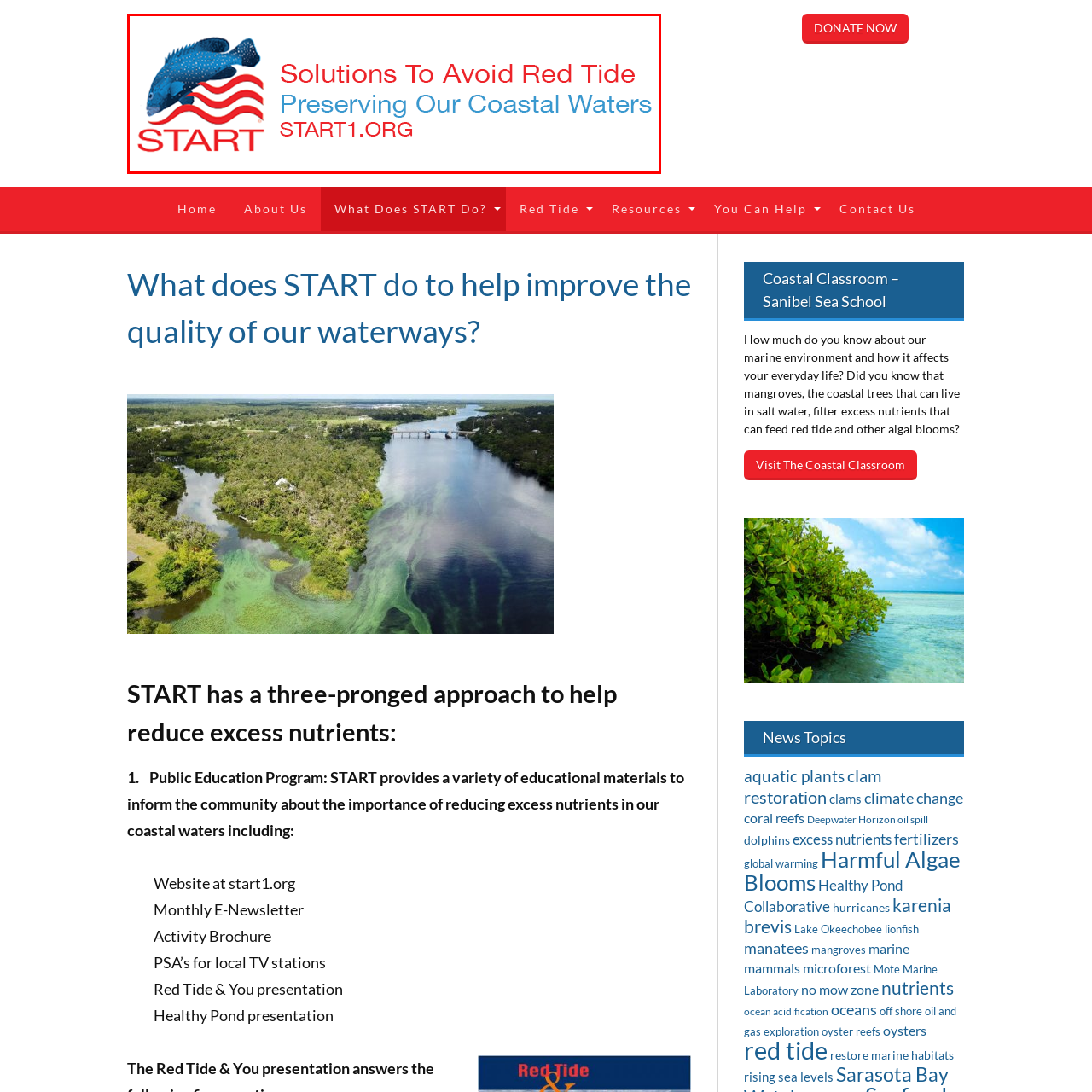Write a comprehensive caption detailing the image within the red boundary.

The image features the logo and promotional banner for START, a non-profit organization dedicated to combating red tide and preserving coastal waters. Dominating the visual is a stylized blue fish, symbolizing marine life, alongside wavy red lines representing water. The organization's name, "START," is prominently displayed in bold red letters, emphasizing its commitment to environmental protection. Below, the phrase "Solutions To Avoid Red Tide" suggests a proactive approach to addressing harmful algal blooms, while "Preserving Our Coastal Waters" underlines the importance of safeguarding marine ecosystems. The banner also includes the website URL, "START1.ORG," inviting the public to learn more about their initiatives and support their mission. This image encapsulates START's focus on education and community involvement in environmental health.